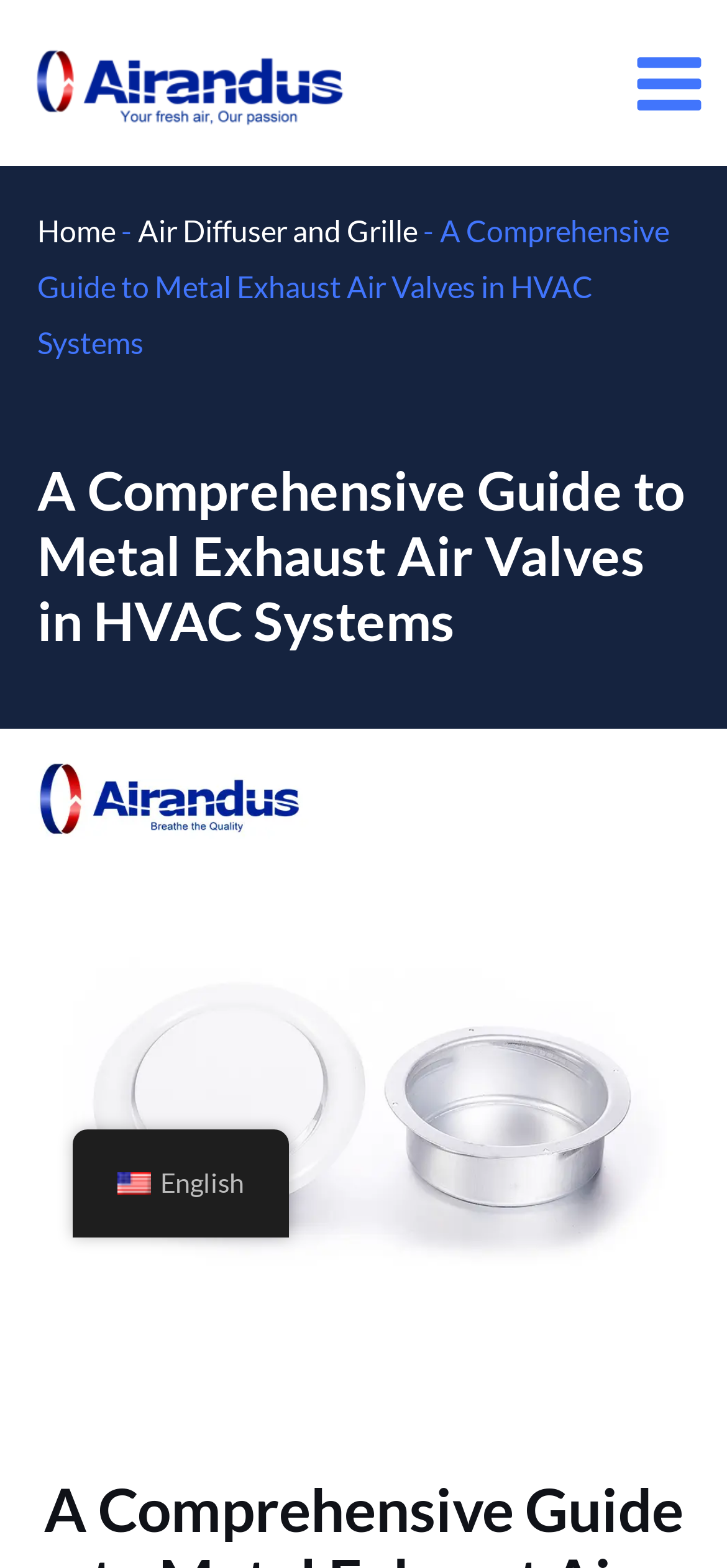What is the language of the website?
Look at the image and answer the question using a single word or phrase.

English